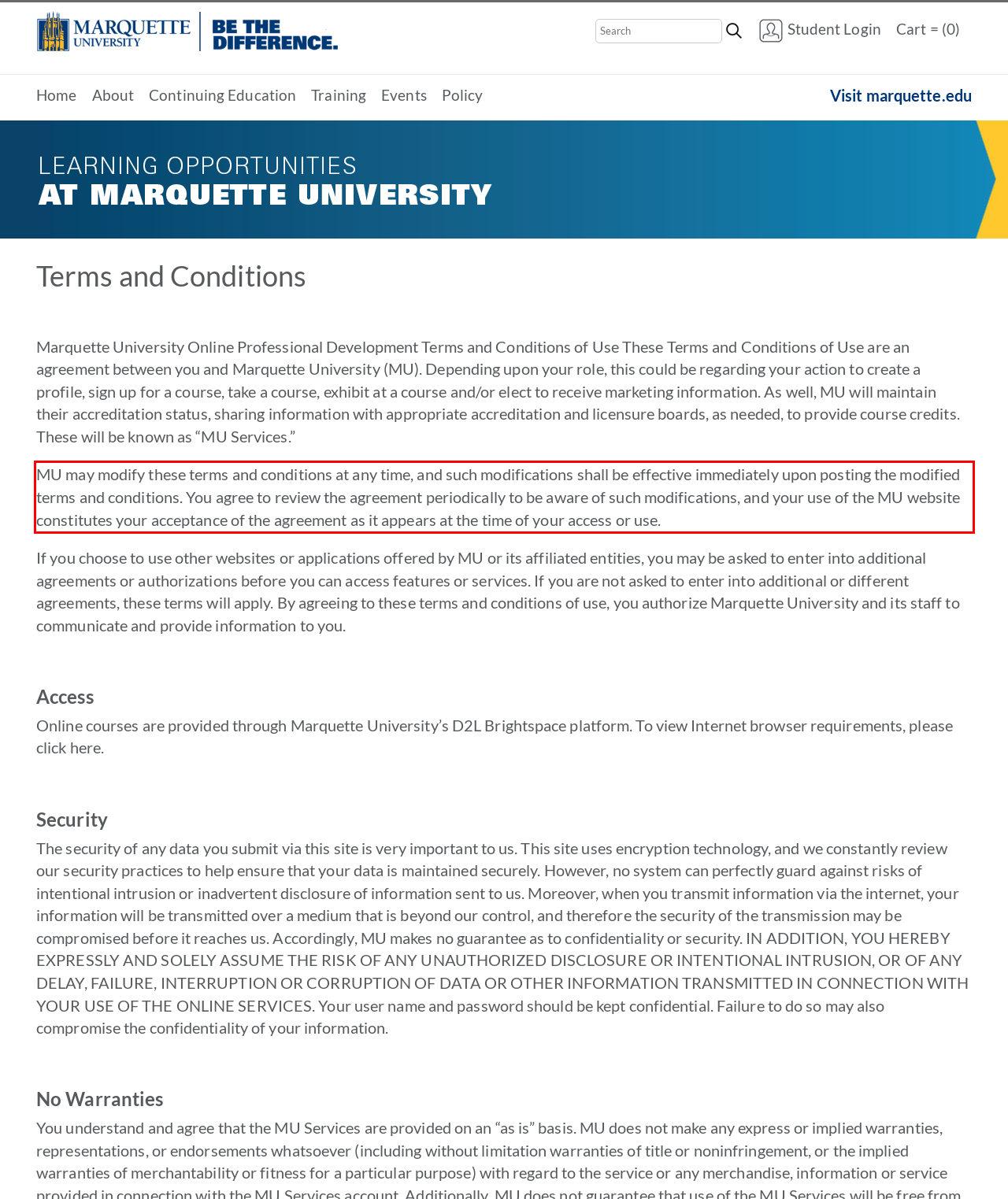Look at the screenshot of the webpage, locate the red rectangle bounding box, and generate the text content that it contains.

MU may modify these terms and conditions at any time, and such modifications shall be effective immediately upon posting the modified terms and conditions. You agree to review the agreement periodically to be aware of such modifications, and your use of the MU website constitutes your acceptance of the agreement as it appears at the time of your access or use.